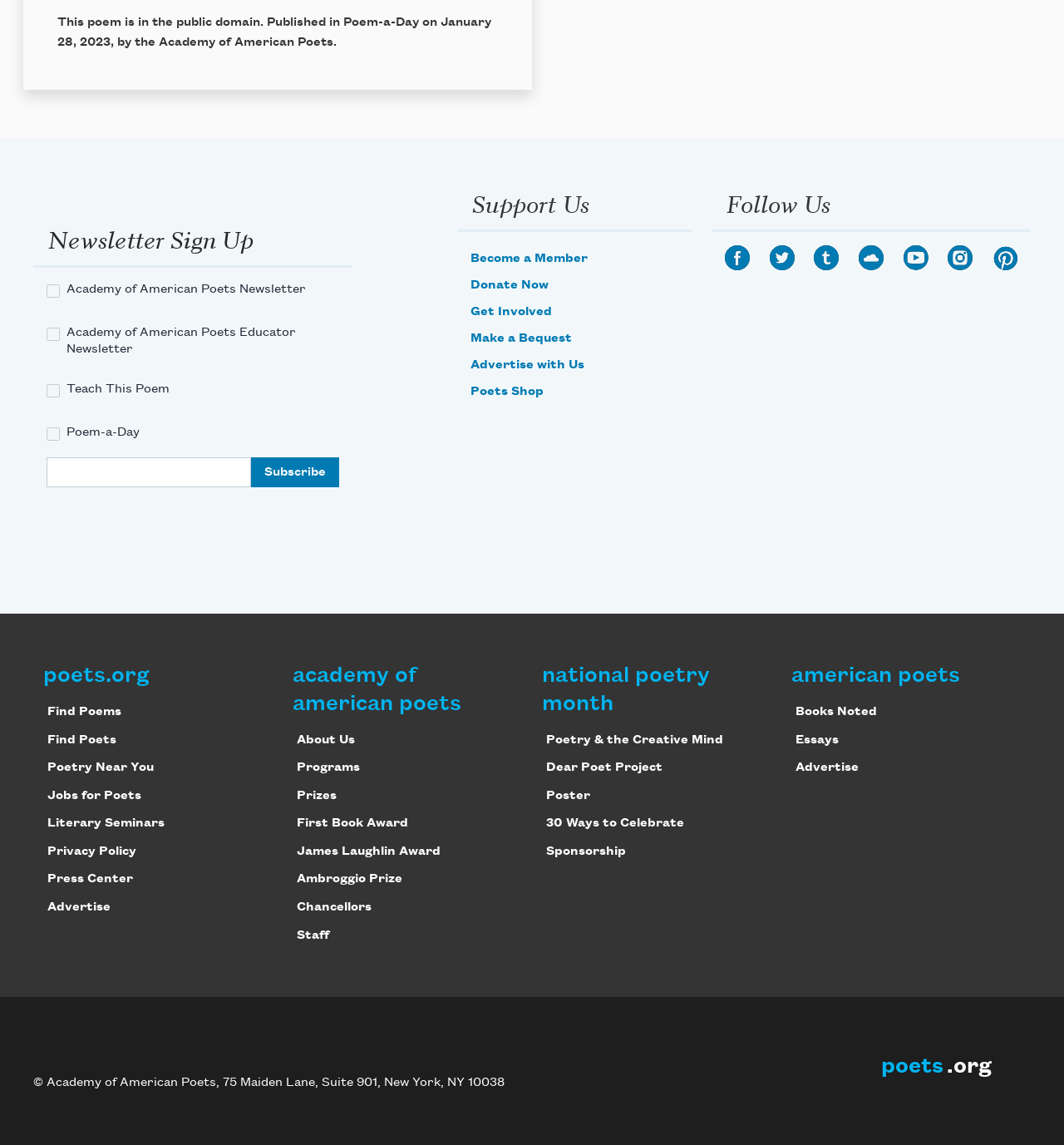Please find the bounding box coordinates of the element that you should click to achieve the following instruction: "Find Poems". The coordinates should be presented as four float numbers between 0 and 1: [left, top, right, bottom].

[0.044, 0.616, 0.114, 0.627]